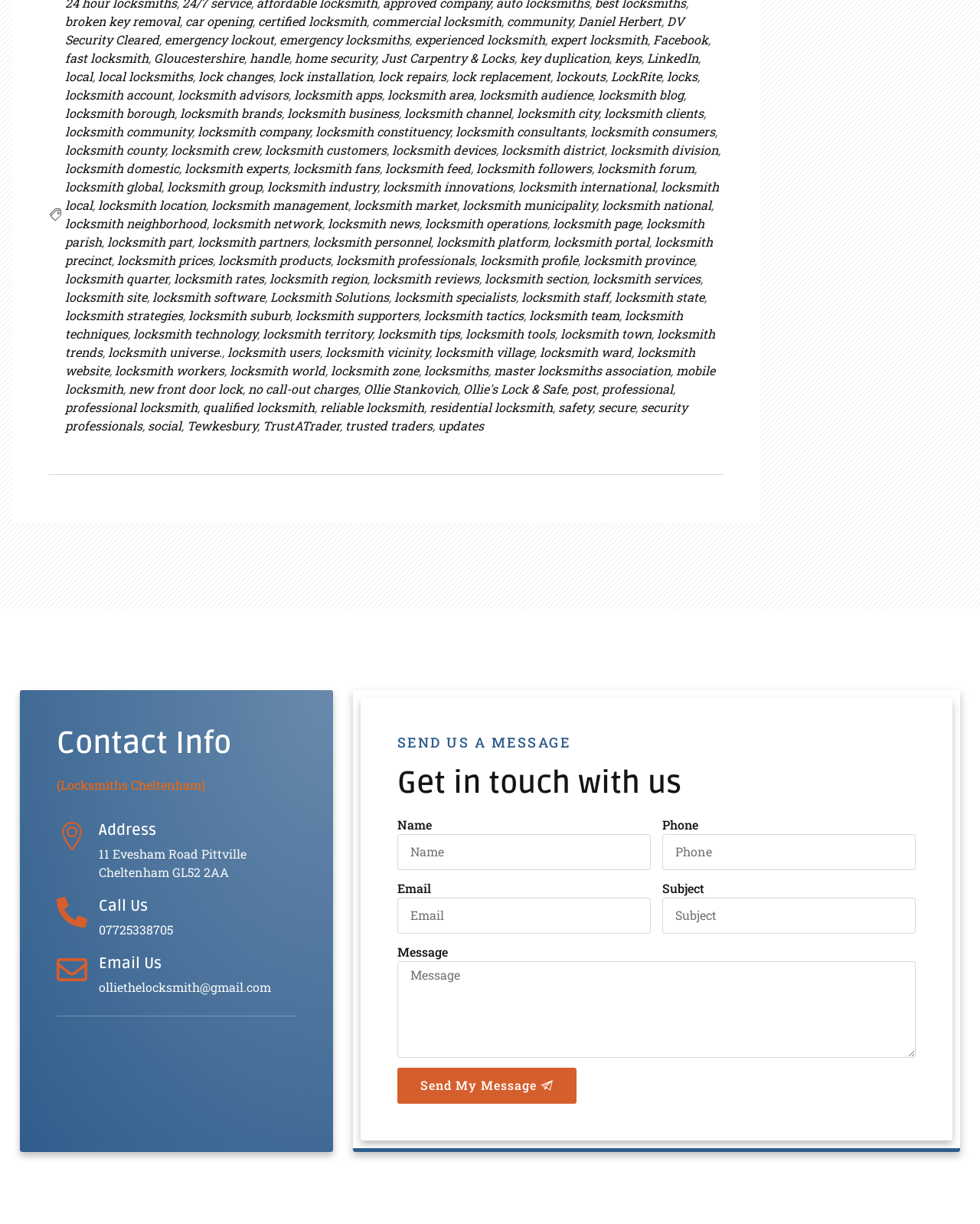What type of security service is offered by the website?
Use the screenshot to answer the question with a single word or phrase.

home security